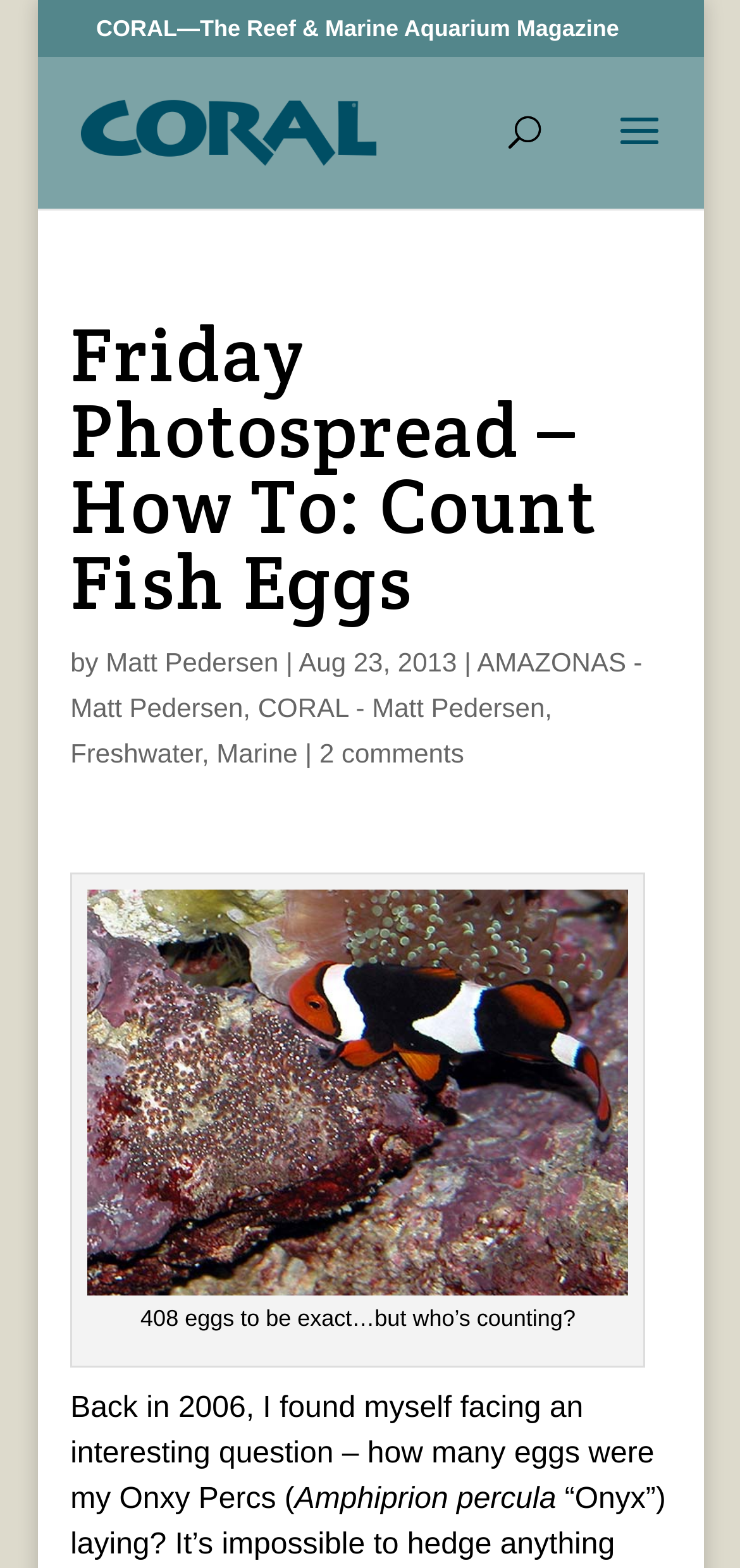Bounding box coordinates are specified in the format (top-left x, top-left y, bottom-right x, bottom-right y). All values are floating point numbers bounded between 0 and 1. Please provide the bounding box coordinate of the region this sentence describes: alt="CORAL Magazine"

[0.106, 0.074, 0.511, 0.095]